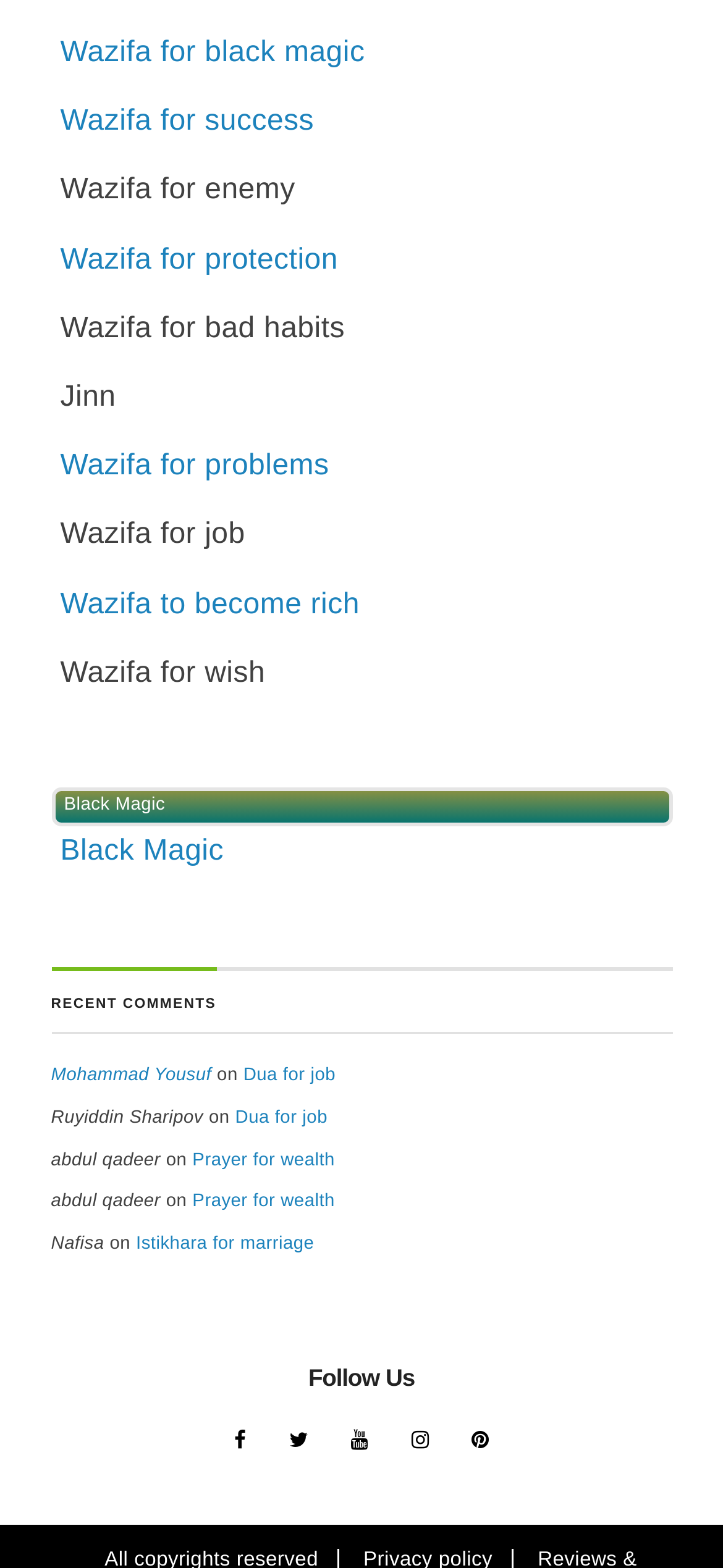What is the last social media link on the webpage?
Please respond to the question thoroughly and include all relevant details.

The last social media link on the webpage is '' which is located at the bottom of the webpage with a bounding box coordinate of [0.627, 0.901, 0.702, 0.937].